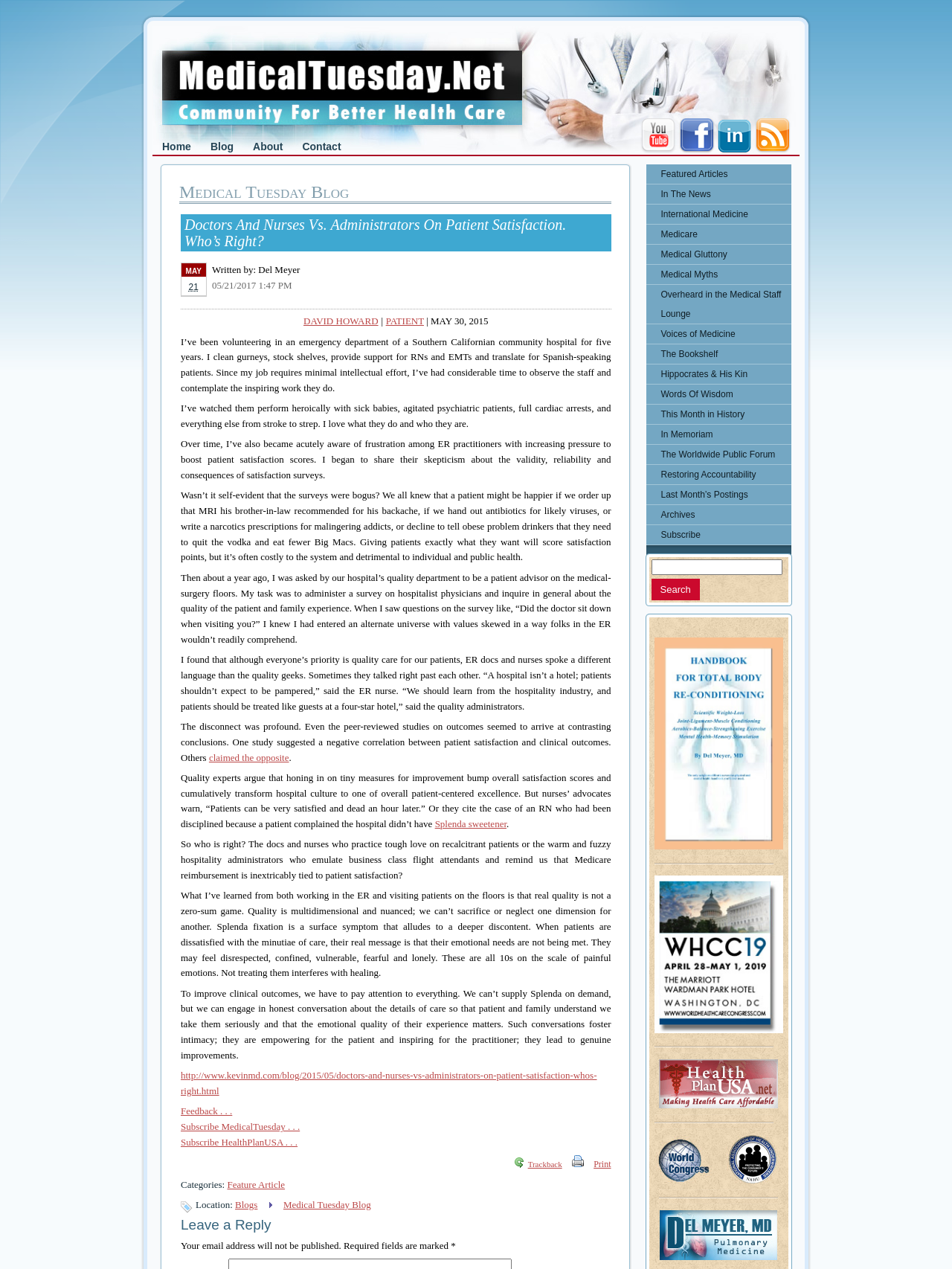Please find the bounding box coordinates of the element that needs to be clicked to perform the following instruction: "Subscribe to MedicalTuesday". The bounding box coordinates should be four float numbers between 0 and 1, represented as [left, top, right, bottom].

[0.19, 0.883, 0.315, 0.892]